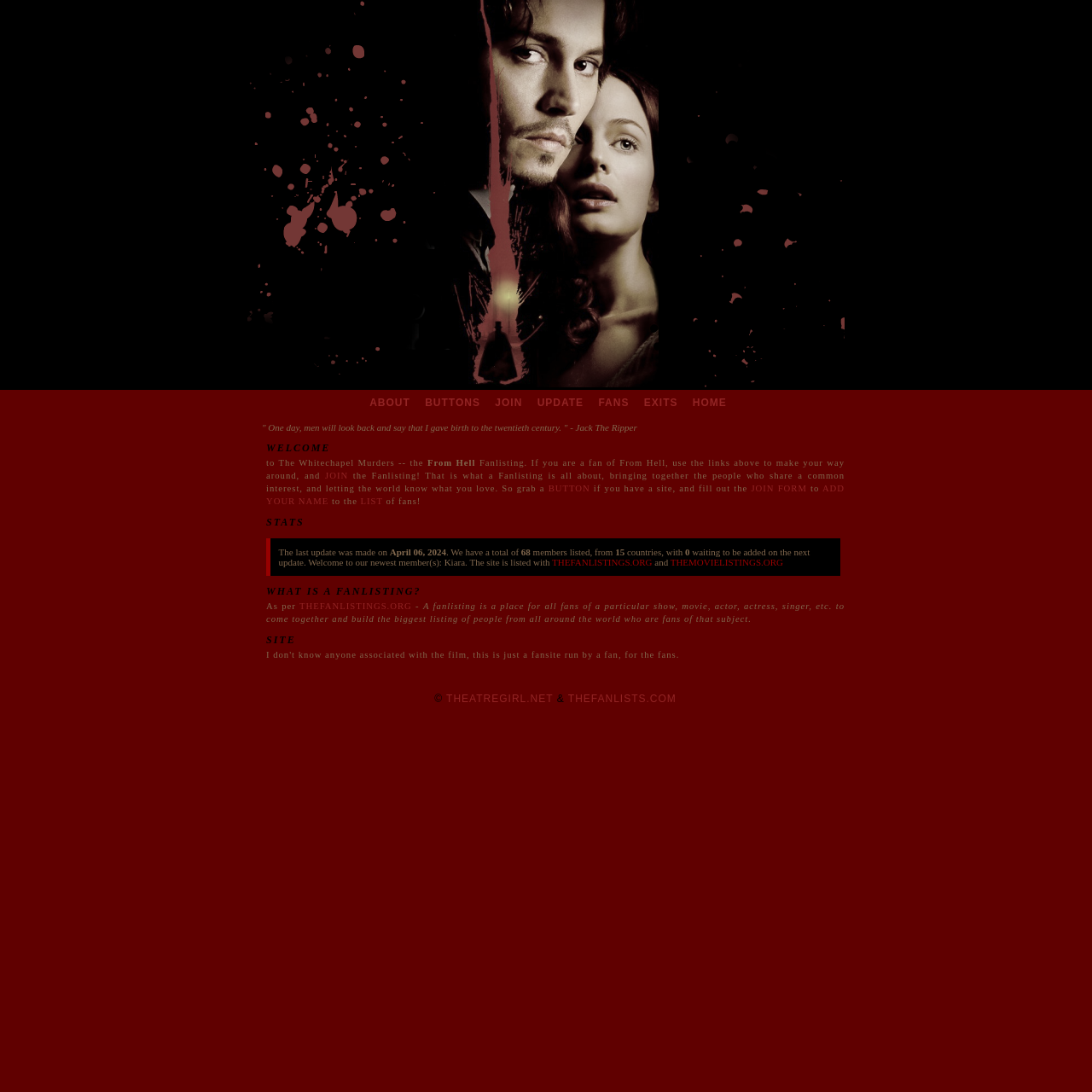Please identify the bounding box coordinates of the clickable area that will fulfill the following instruction: "Click the BUTTON link". The coordinates should be in the format of four float numbers between 0 and 1, i.e., [left, top, right, bottom].

[0.502, 0.443, 0.54, 0.451]